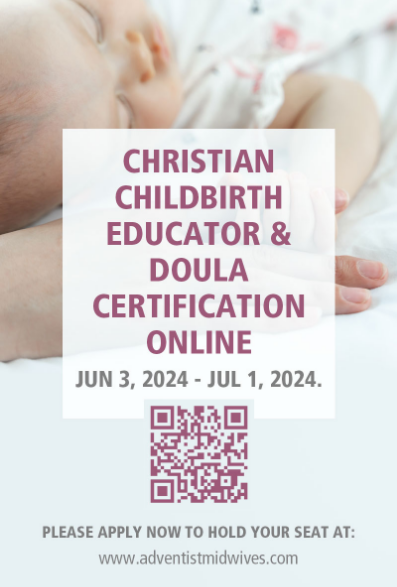Describe all the elements and aspects of the image comprehensively.

The image features a serene and tender moment showcasing a sleeping newborn, partially visible with a soft blanket and gentle surroundings. Prominently displayed in a stylish font are the words "Christian Childbirth Educator & Doula Certification Online," highlighting a course designed for those pursuing certification as childbirth educators and doulas. Below this, the dates of the program are mentioned: "JUN 3, 2024 - JUL 1, 2024," indicating the duration of the training. At the center of the image, a QR code is included for easy access to further details or registration. The bottom of the image encourages viewers with the message, "PLEASE APPLY NOW TO HOLD YOUR SEAT AT:" followed by the website link, "www.adventistmidwives." This inviting layout emphasizes both the nurturing aspect of childbirth education and the importance of professional development in this field.